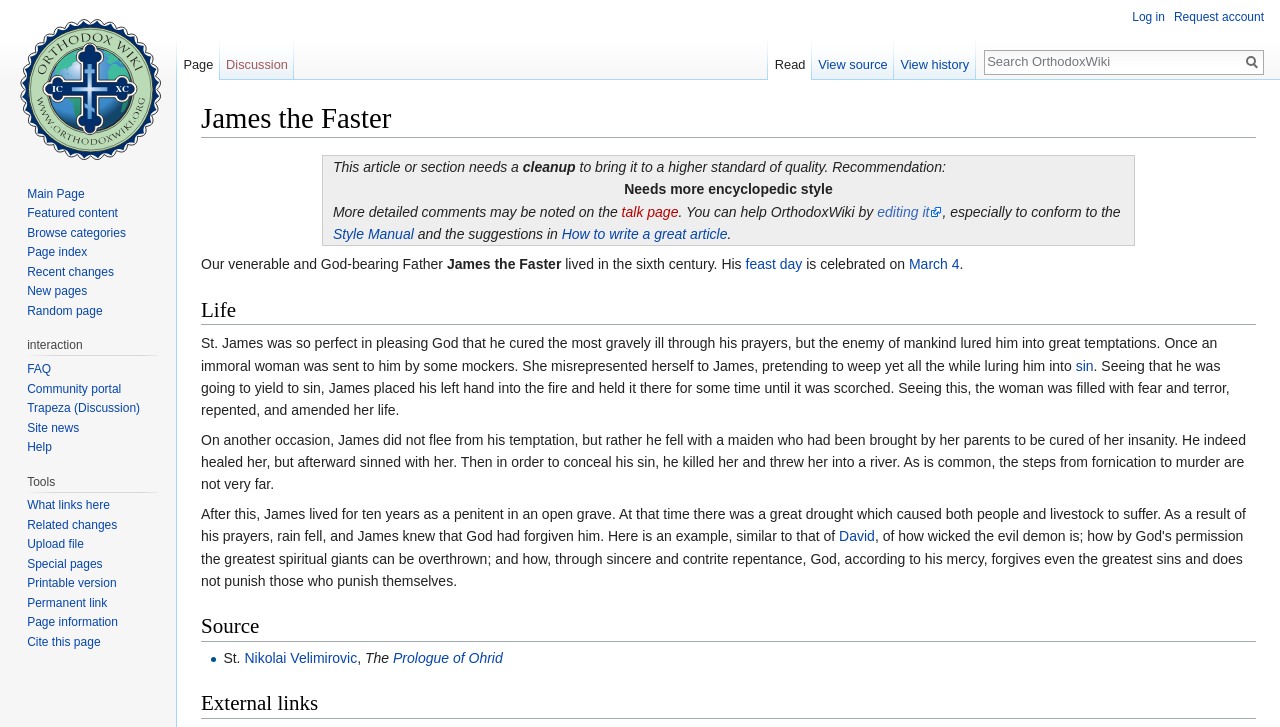Determine the bounding box coordinates of the section I need to click to execute the following instruction: "Edit the page". Provide the coordinates as four float numbers between 0 and 1, i.e., [left, top, right, bottom].

[0.685, 0.28, 0.736, 0.302]